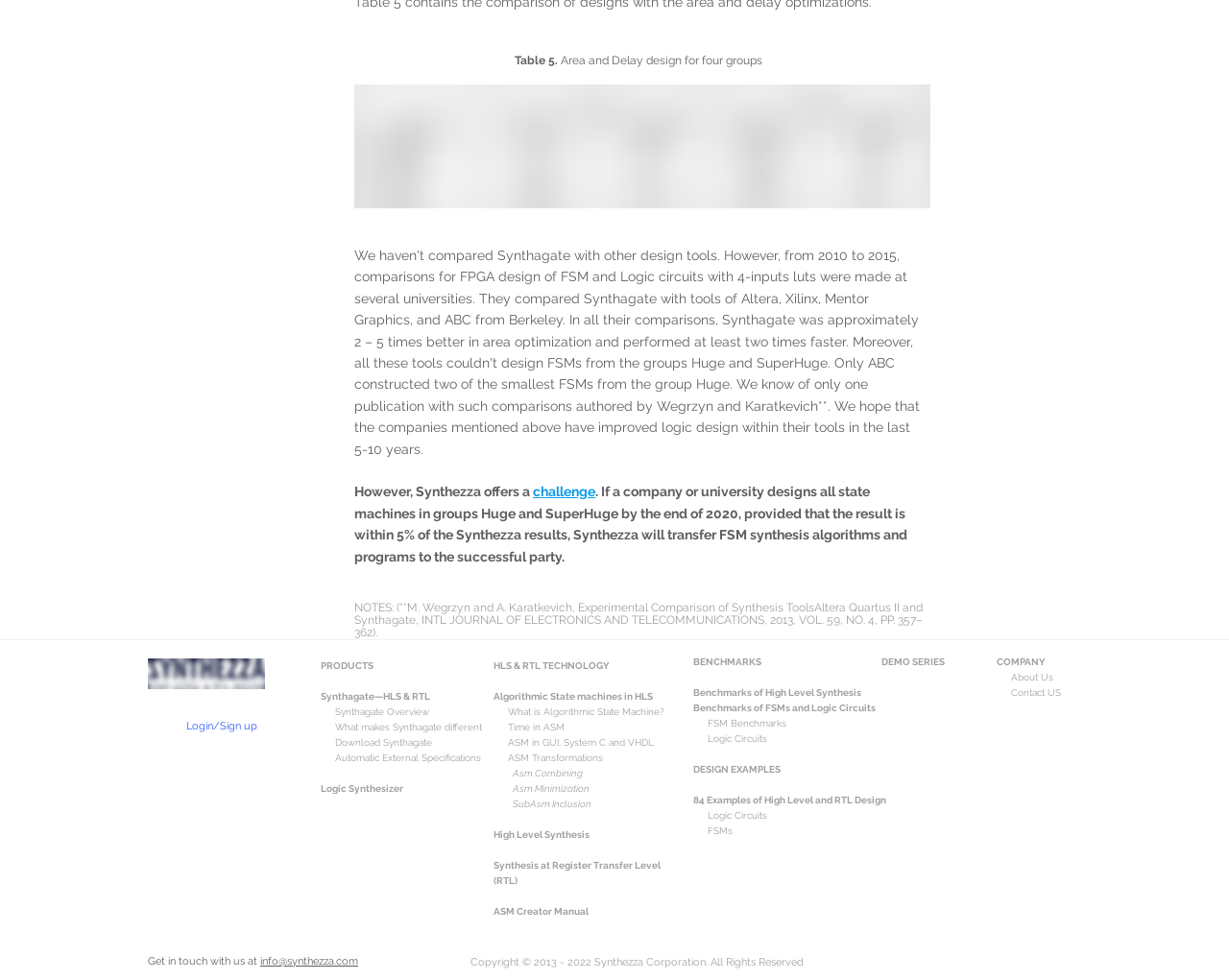Identify the bounding box coordinates necessary to click and complete the given instruction: "Contact Synthezza via 'info@synthezza.com'".

[0.212, 0.975, 0.291, 0.987]